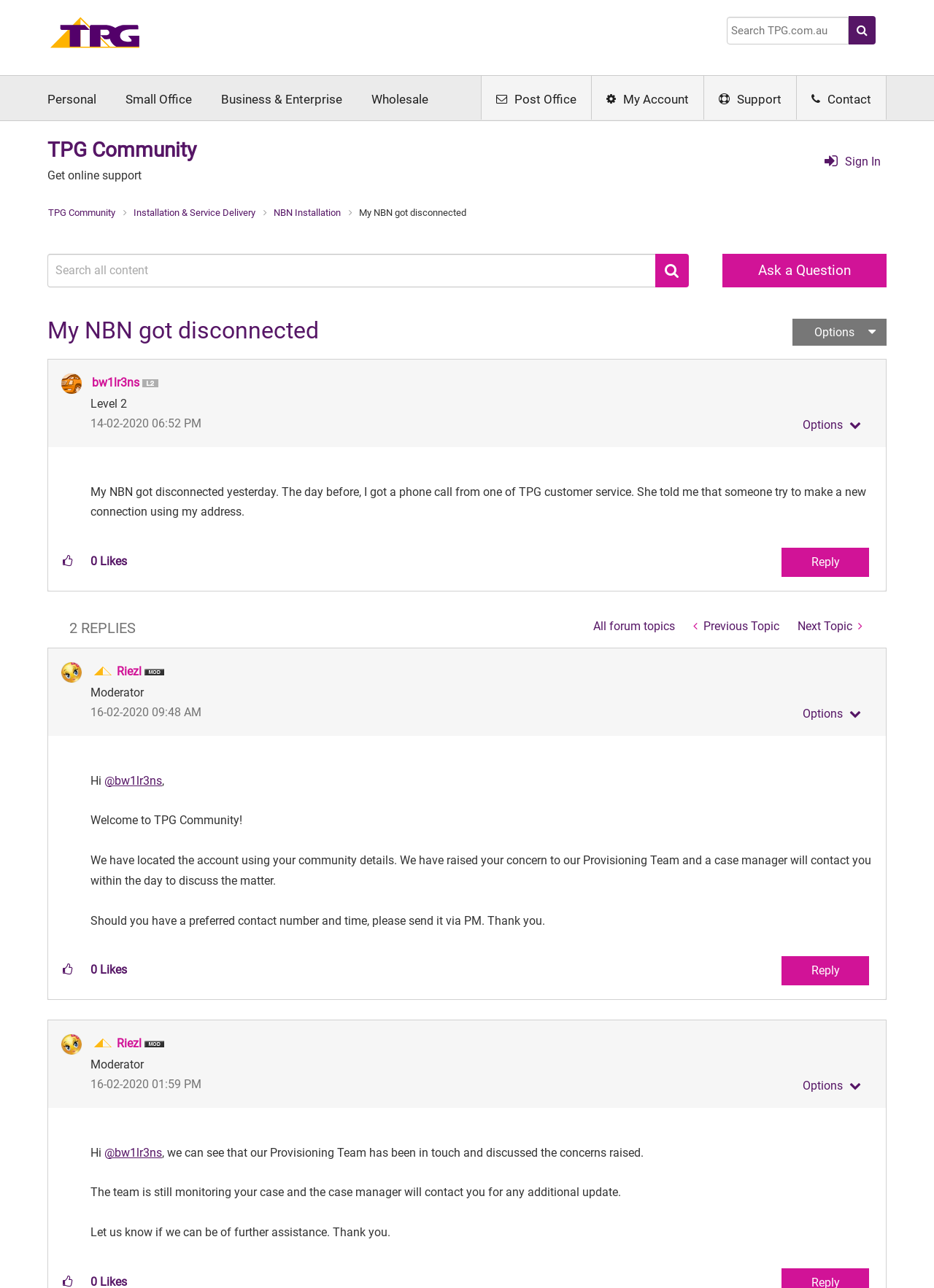Describe all the key features of the webpage in detail.

This webpage is a forum discussion page on the TPG Community website. At the top, there is a navigation bar with links to "Home", "Personal", "Small Office", "Business & Enterprise", "Wholesale", "Post Office", "My Account", "Support", and "Contact". Below the navigation bar, there is a search box and a button with a magnifying glass icon.

The main content of the page is a discussion thread with two posts. The first post is from a user named "bw1lr3ns" who shared their experience of getting disconnected from NBN and receiving a phone call from TPG customer service. The post has a timestamp of "14-02-2020 06:52 PM" and has received 0 likes.

Below the first post, there is a reply from a moderator named "Riezl" who welcomed the user to the TPG Community and informed them that their concern has been raised to the Provisioning Team. The reply has a timestamp of "16-02-2020 09:48 AM" and also has received 0 likes.

There are buttons to show post option menus, give kudos, and reply to the posts. Additionally, there are links to view the profiles of the users and moderators. At the bottom of the page, there are links to "All forum topics", "Previous Topic", and "Next Topic".